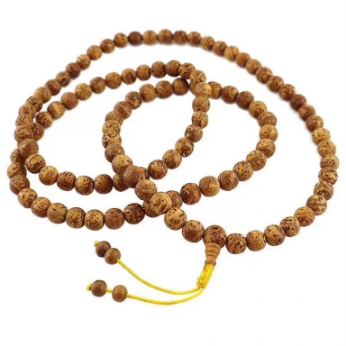Offer a detailed explanation of what is happening in the image.

The image features a beautifully crafted Bodhi Seed Mala Prayer Beads Necklace, designed specifically for meditation practices. This traditional necklace comprises a series of natural wooden beads, known for their earthy tones and unique textures, making each strand distinctively appealing. The beads are threaded together, culminating in a decorative tassel with vibrant yellow accents, which enhances its aesthetic significance. 

These mala beads are not only functional tools for Japa meditation but also carry spiritual meaning, aiding practitioners in achieving mindfulness and tranquility. Each purchase contributes to temple donations aimed at supporting impoverished rural communities, reinforcing the ethical background of this handcrafted jewelry. The necklace stands as a symbol of authenticity, distancing itself from mass-produced alternatives often found in Western yoga studios.